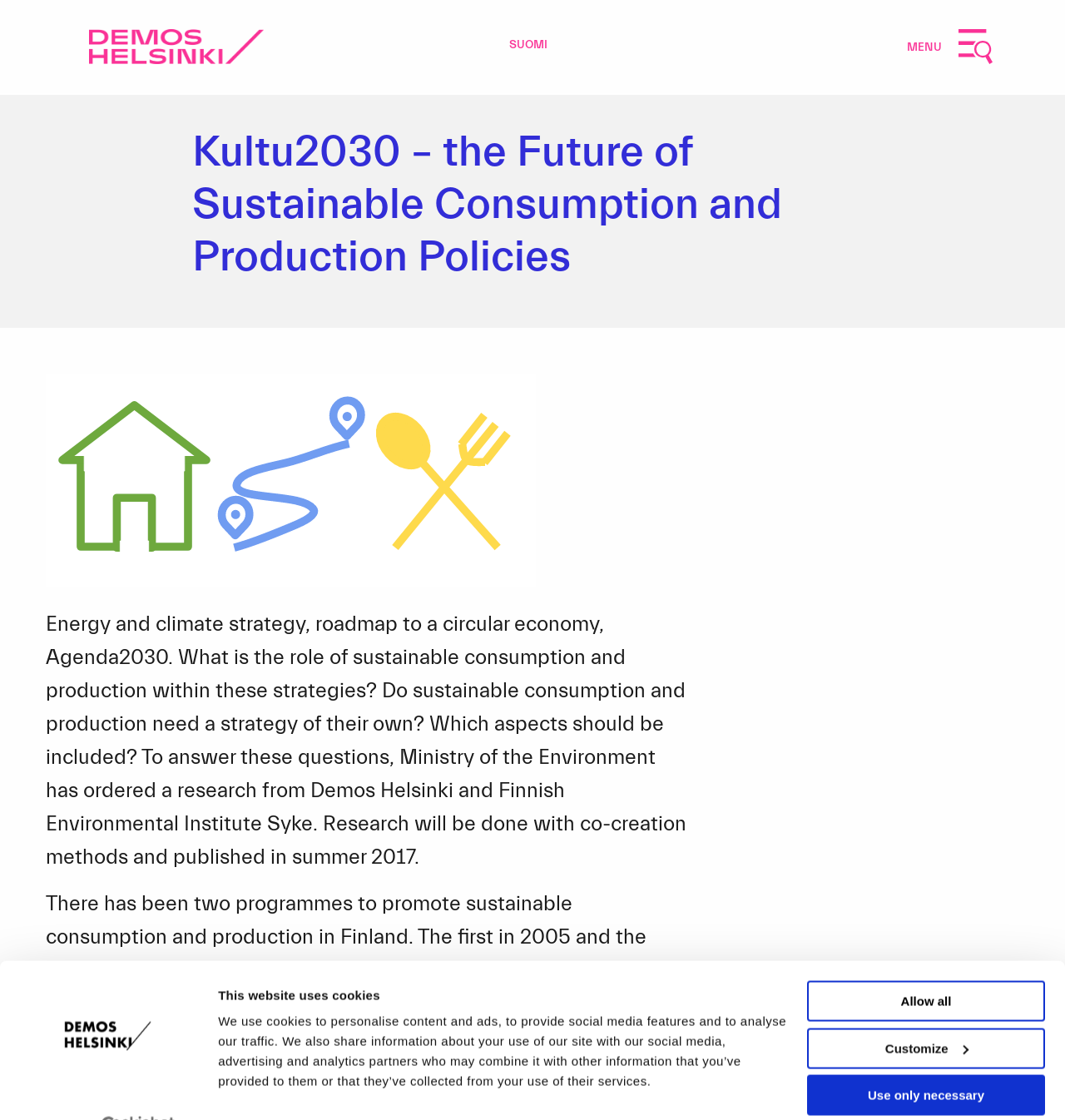Locate the bounding box coordinates of the item that should be clicked to fulfill the instruction: "View the image of BP4.4".

None